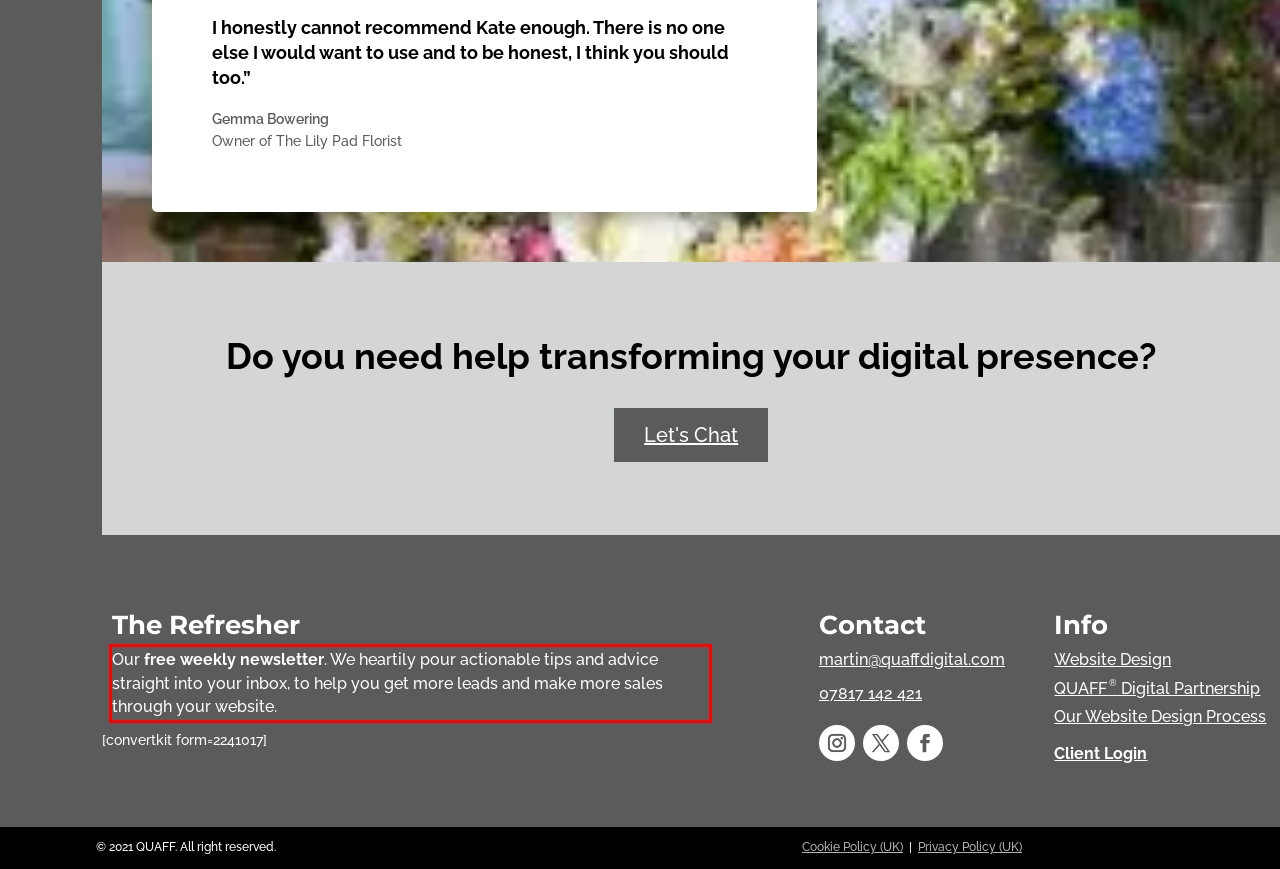Please identify the text within the red rectangular bounding box in the provided webpage screenshot.

Our free weekly newsletter. We heartily pour actionable tips and advice straight into your inbox, to help you get more leads and make more sales through your website.